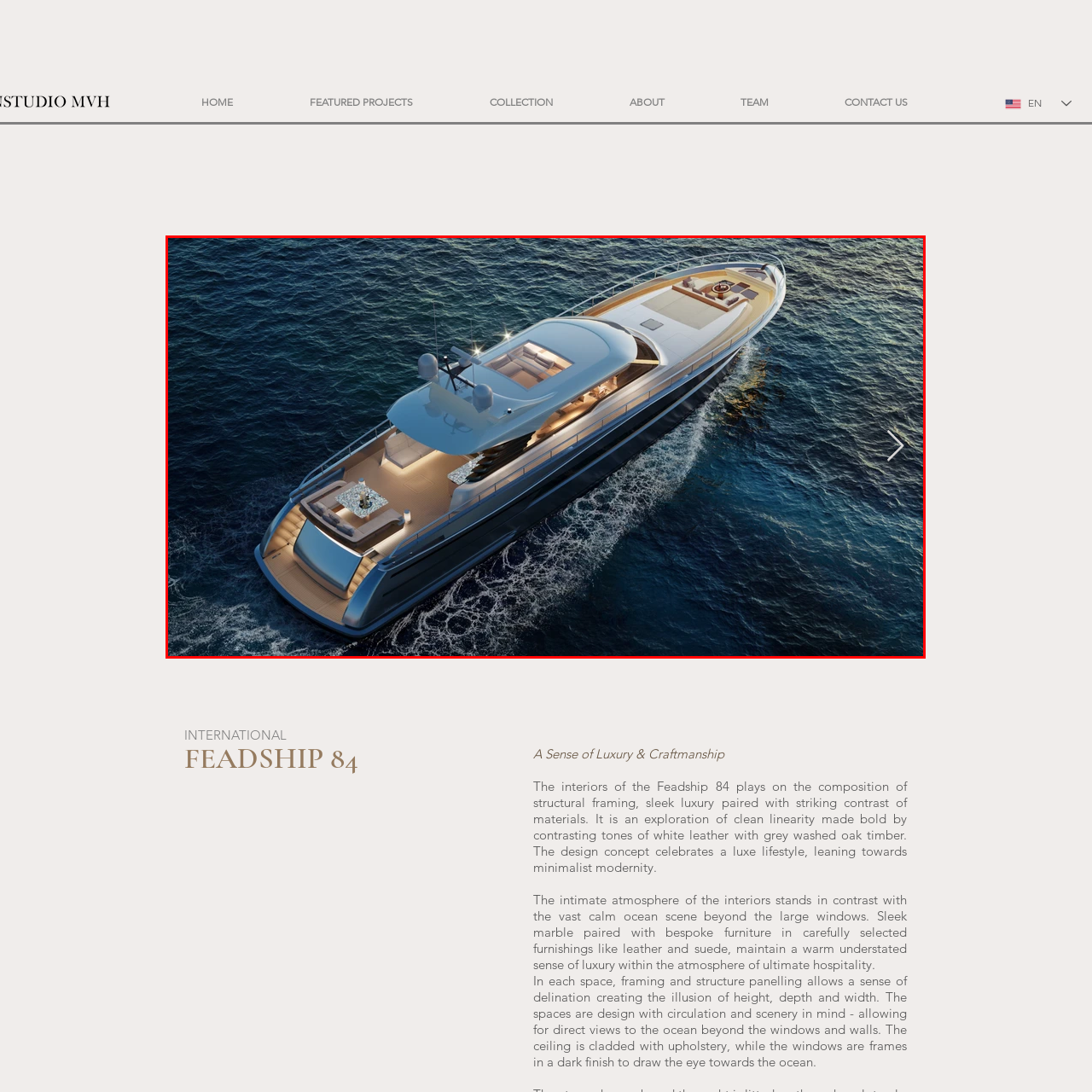Is there an outdoor seating area on the yacht?
Focus on the section marked by the red bounding box and elaborate on the question as thoroughly as possible.

The caption specifically mentions an 'inviting outdoor seating area' on the upper deck, which is furnished with a stylish table, perfect for al fresco dining or enjoying drinks while taking in the views.